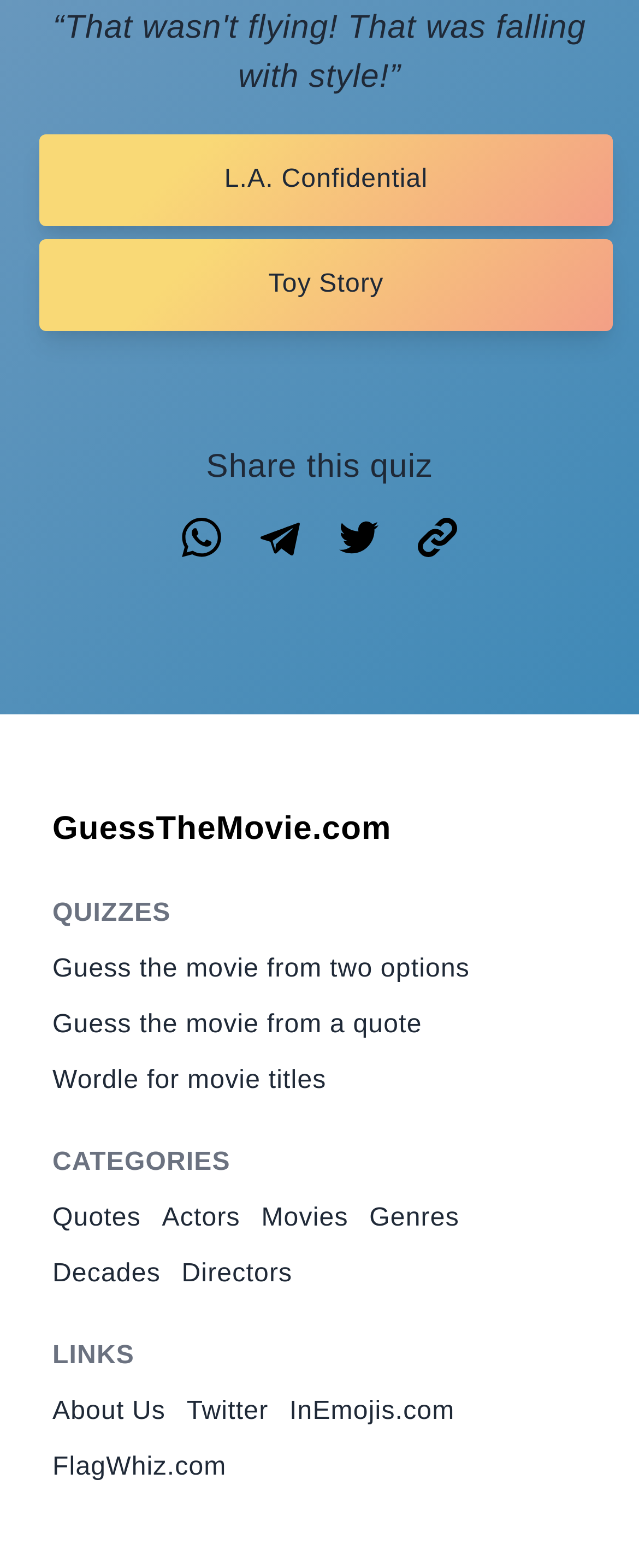Determine the coordinates of the bounding box for the clickable area needed to execute this instruction: "View quotes".

[0.082, 0.768, 0.221, 0.786]